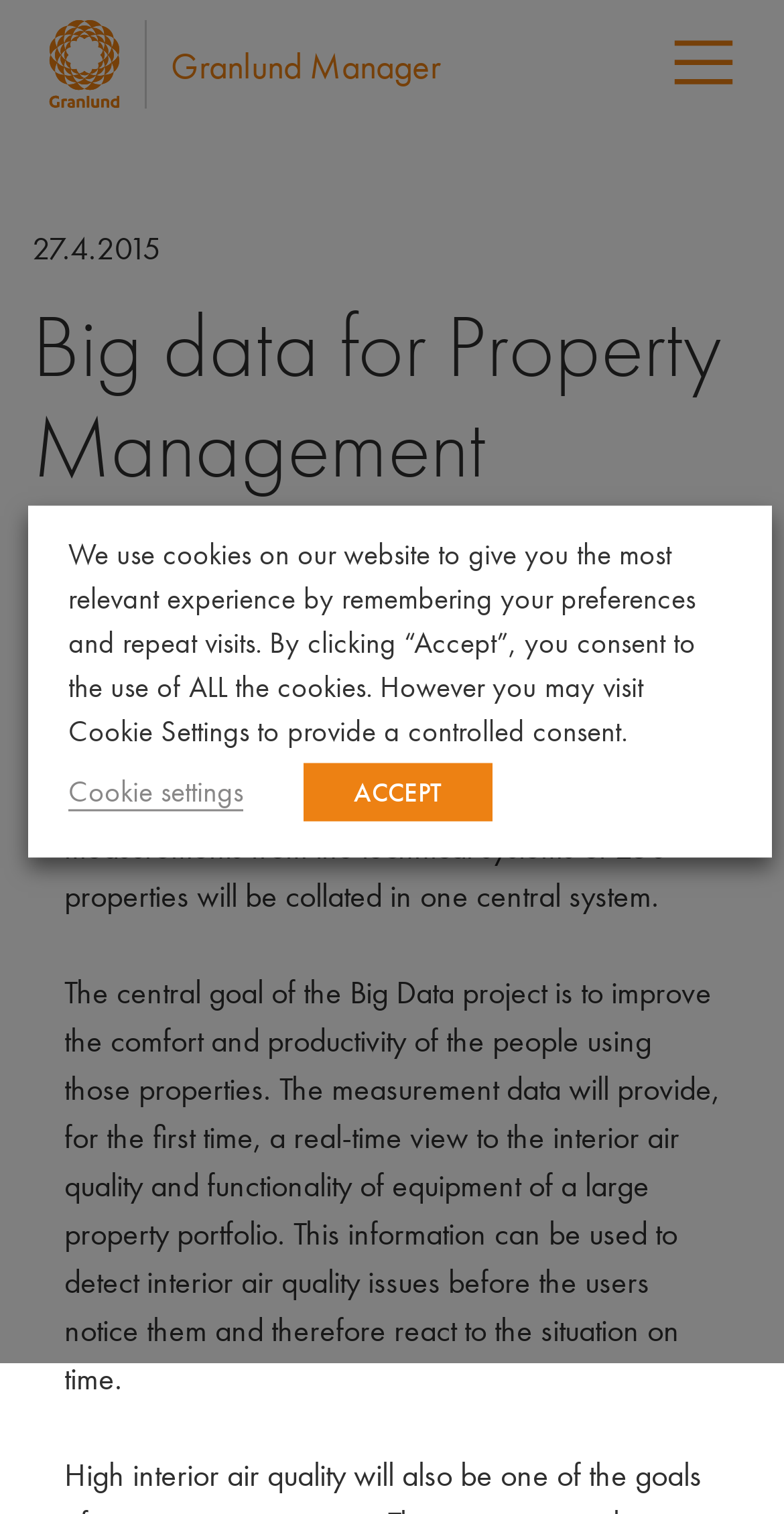Observe the image and answer the following question in detail: What is the benefit of the real-time view of interior air quality?

According to the webpage, the real-time view of interior air quality will provide the ability to detect interior air quality issues before the users notice them, allowing for timely reaction to the situation.